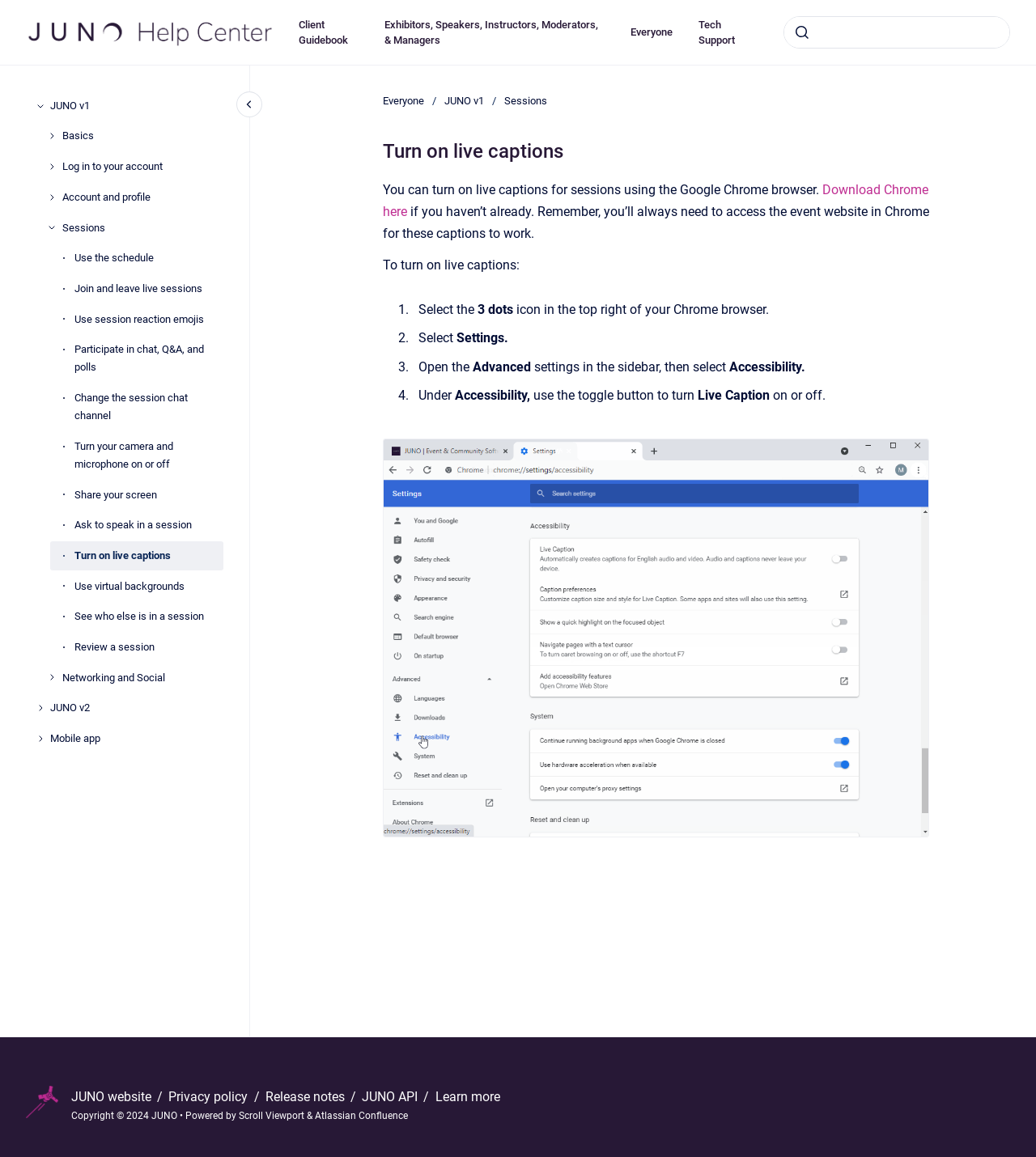What is the image on the webpage about?
Examine the image and give a concise answer in one word or a short phrase.

Opens image in full screen